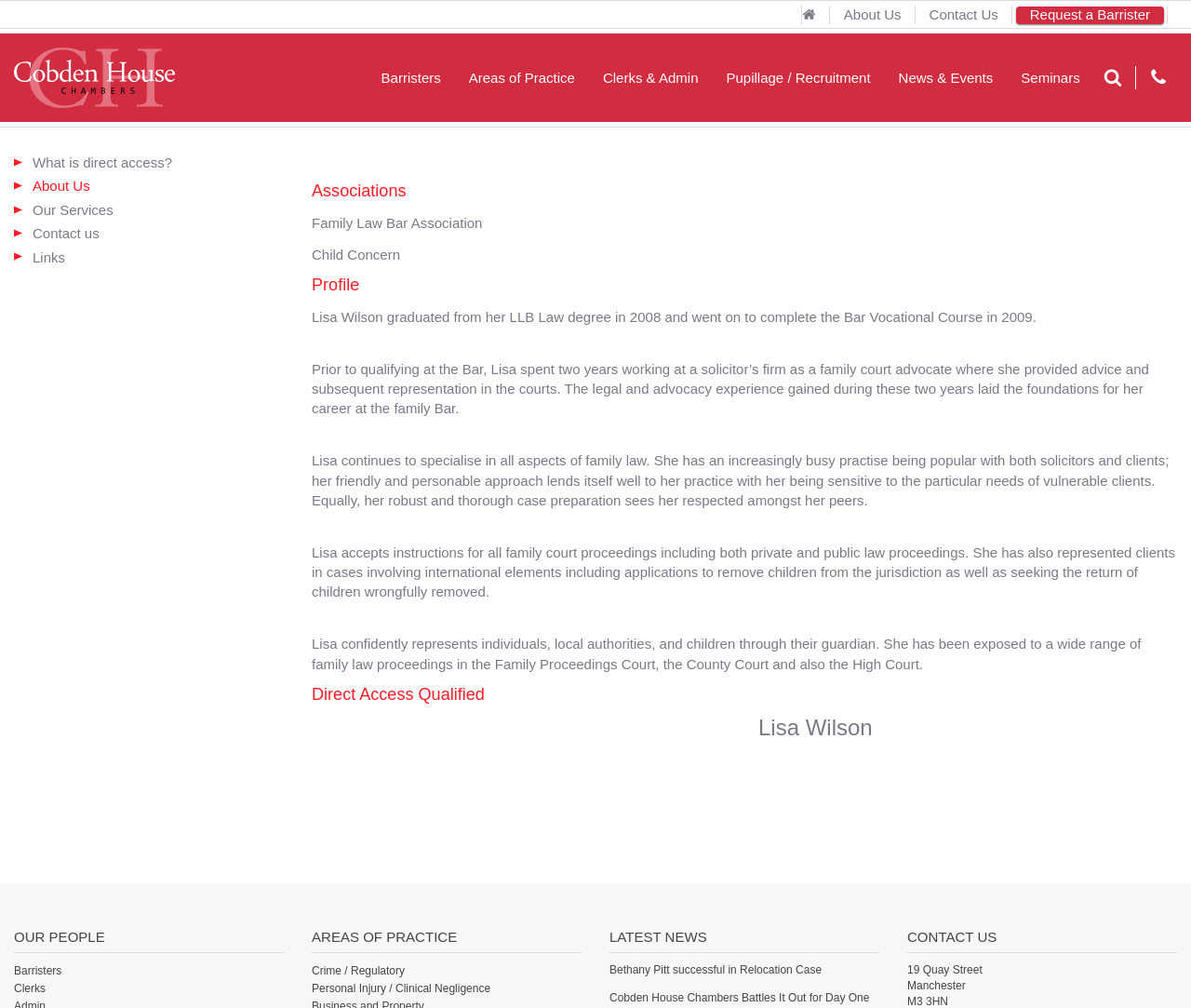Offer an in-depth caption of the entire webpage.

This webpage is about Lisa Wilson, a barrister at Cobden House Chambers. At the top of the page, there is a navigation menu with links to "Home", "About Us", "Contact Us", and "Request a Barrister". Below this menu, there is a logo and a secondary navigation menu with links to "Barristers", "Areas of Practice", "Clerks & Admin", "Pupillage / Recruitment", "News & Events", and "Seminars".

The main content of the page is divided into sections. The first section is headed "Associations" and lists Lisa Wilson's associations, including the Family Law Bar Association and Child Concern. The next section is headed "Profile" and provides a brief biography of Lisa Wilson, including her education and work experience.

Below this, there are several paragraphs of text that describe Lisa Wilson's practice and expertise in family law. The text explains that she specializes in all aspects of family law, has a busy practice, and is respected by her peers. It also lists the types of cases she accepts instructions for and the courts she has represented clients in.

To the right of this text, there is a section headed "Direct Access Qualified" with a link to "What is direct access?" and other links to "About Us", "Our Services", and "Contact us". Below this, there is a section headed "OUR PEOPLE" with links to "Barristers" and "Clerks".

Further down the page, there are sections headed "AREAS OF PRACTICE" with links to "Crime / Regulatory" and "Personal Injury / Clinical Negligence", and "LATEST NEWS" with a link to a news article. Finally, there is a section headed "CONTACT US" with the address "19 Quay Street, Manchester".